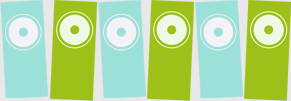Describe all the elements in the image with great detail.

The image displays a colorful arrangement of abstract shapes, primarily featuring rounded forms that resemble stylized containers or tabs. Each element is designed with a vibrant, inviting color palette, predominantly turquoise and green. The rounded circles at the top of the shapes are illustrated in contrasting white, creating a visually appealing effect that draws attention. This graphic style exudes a modern and friendly aesthetic, making it suitable for a variety of contexts, such as a logo or decorative element for a blog dedicated to topics like bodybuilding supplements. The alignment of these elements suggests organization and accessibility, reinforcing the theme of clarity and approachability in the content.